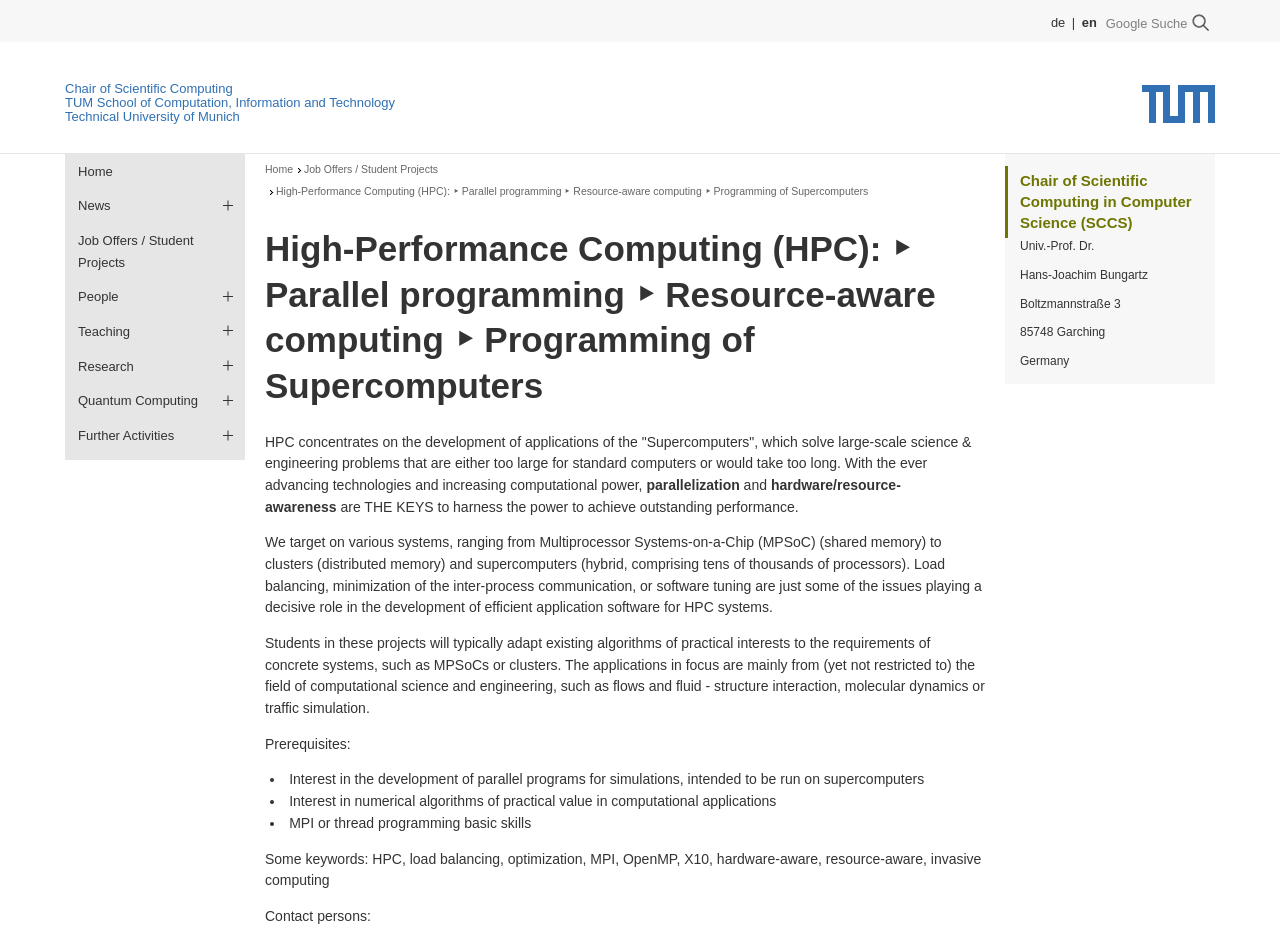What is the primary heading on this webpage?

High-Performance Computing (HPC): ‣ Parallel programming ‣ Resource-aware computing ‣ Programming of Supercomputers